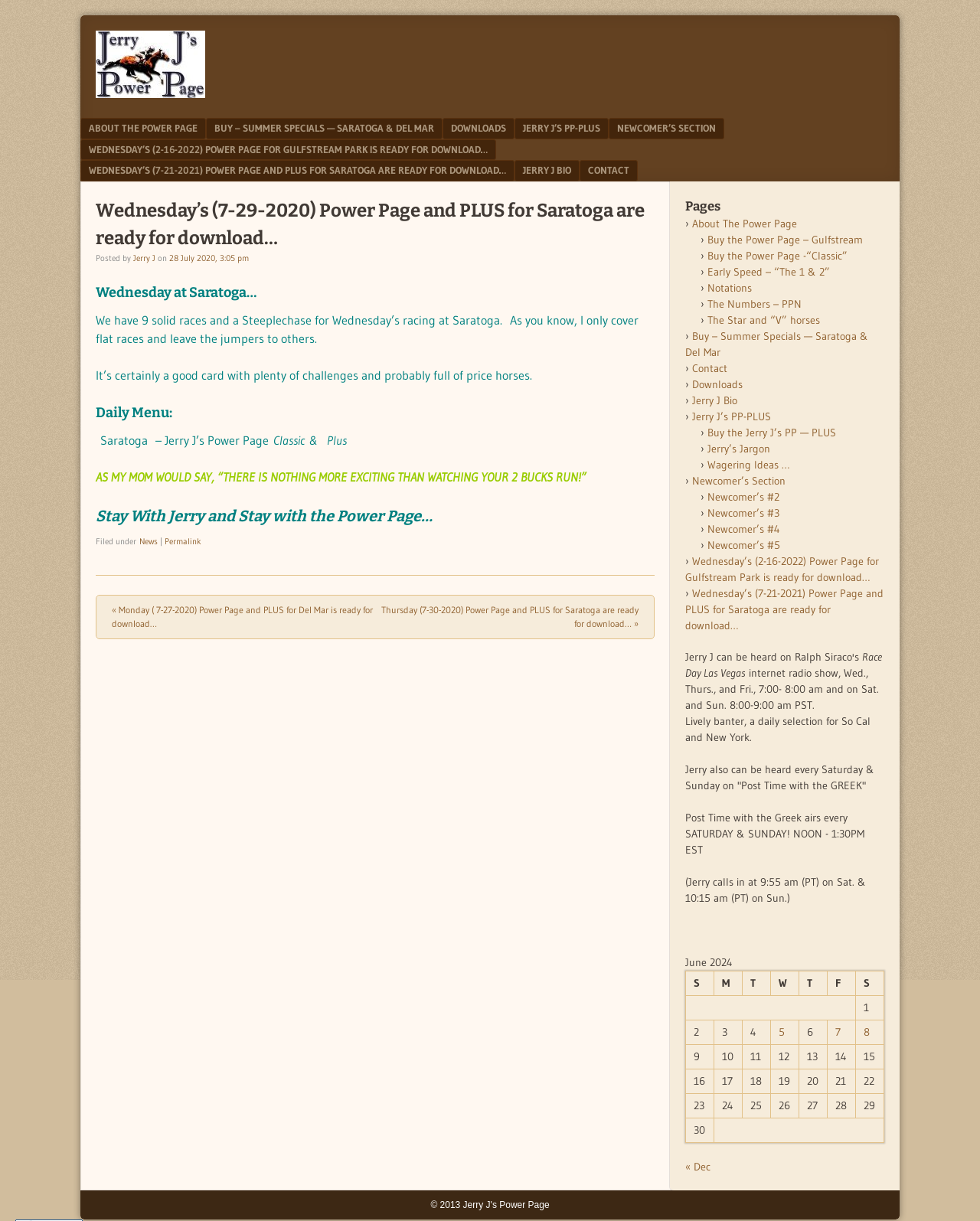Give a comprehensive overview of the webpage, including key elements.

This webpage is about Jerry J Power Page, a horse racing-related website. At the top, there is a header section with a link to "JERRY J POWER PAGE" and an image. Below the header, there is a menu section with links to "Menu", "SKIP TO CONTENT", "ABOUT THE POWER PAGE", and several other options.

The main content of the webpage is an article about Wednesday's Power Page and PLUS for Saratoga, which is ready for download. The article is divided into several sections, including a heading, a brief introduction, and a section about the daily menu. The daily menu section lists the races for the day, including Saratoga and Gulfstream Park.

Below the article, there is a footer section with links to "News", "Permalink", and other options. There is also a "Post navigation" section with links to previous and next posts.

On the right side of the webpage, there is a complementary section with a heading "Pages" and several links to other pages, including "About The Power Page", "Buy the Power Page", "Downloads", and "Contact". There are also links to various horse racing-related topics, such as "Early Speed", "Notations", and "Wagering Ideas".

At the bottom of the webpage, there is a section with a table showing a calendar for June 2024.